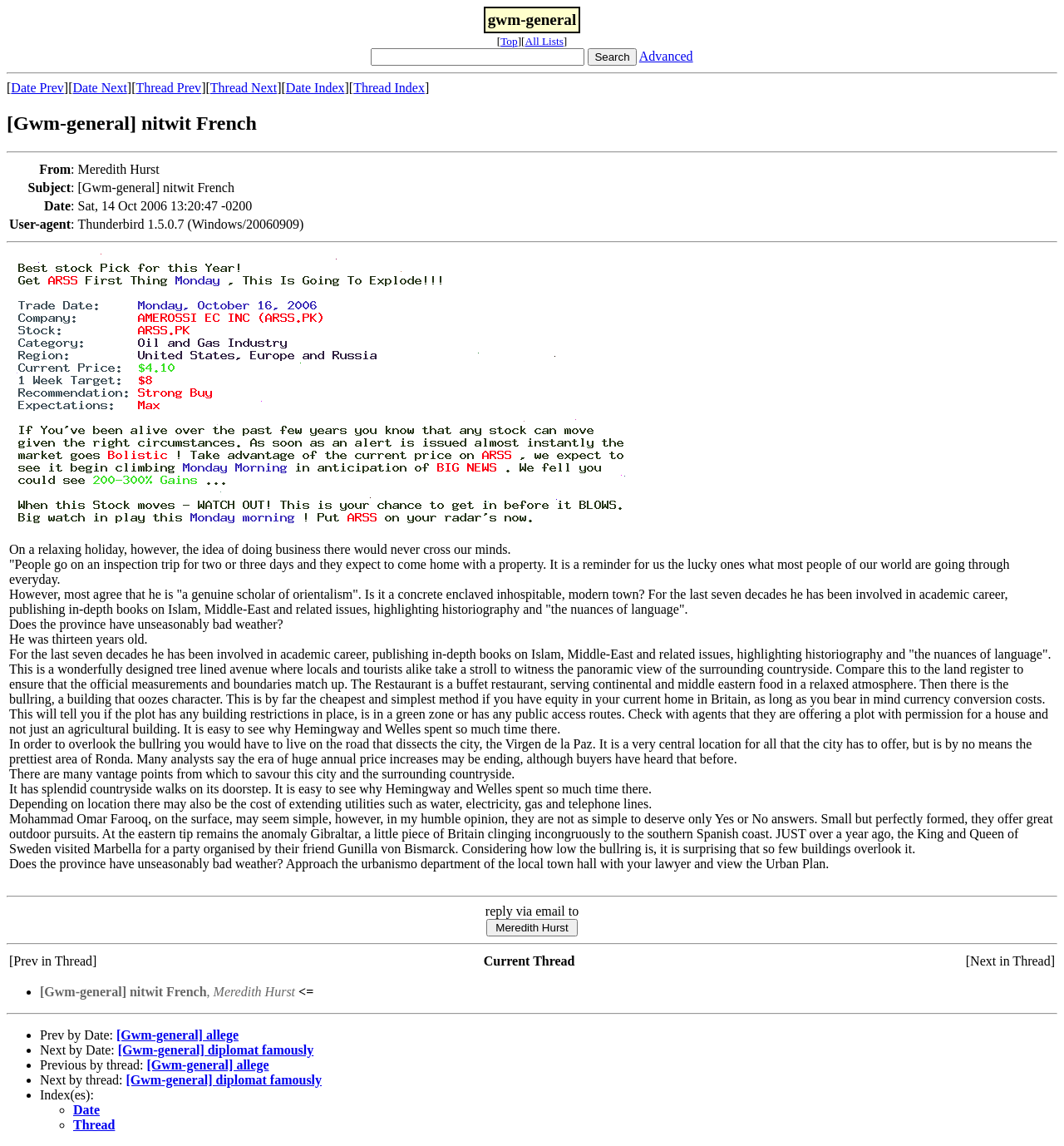What is the date of the email?
Based on the screenshot, provide a one-word or short-phrase response.

Sat, 14 Oct 2006 13:20:47 -0200